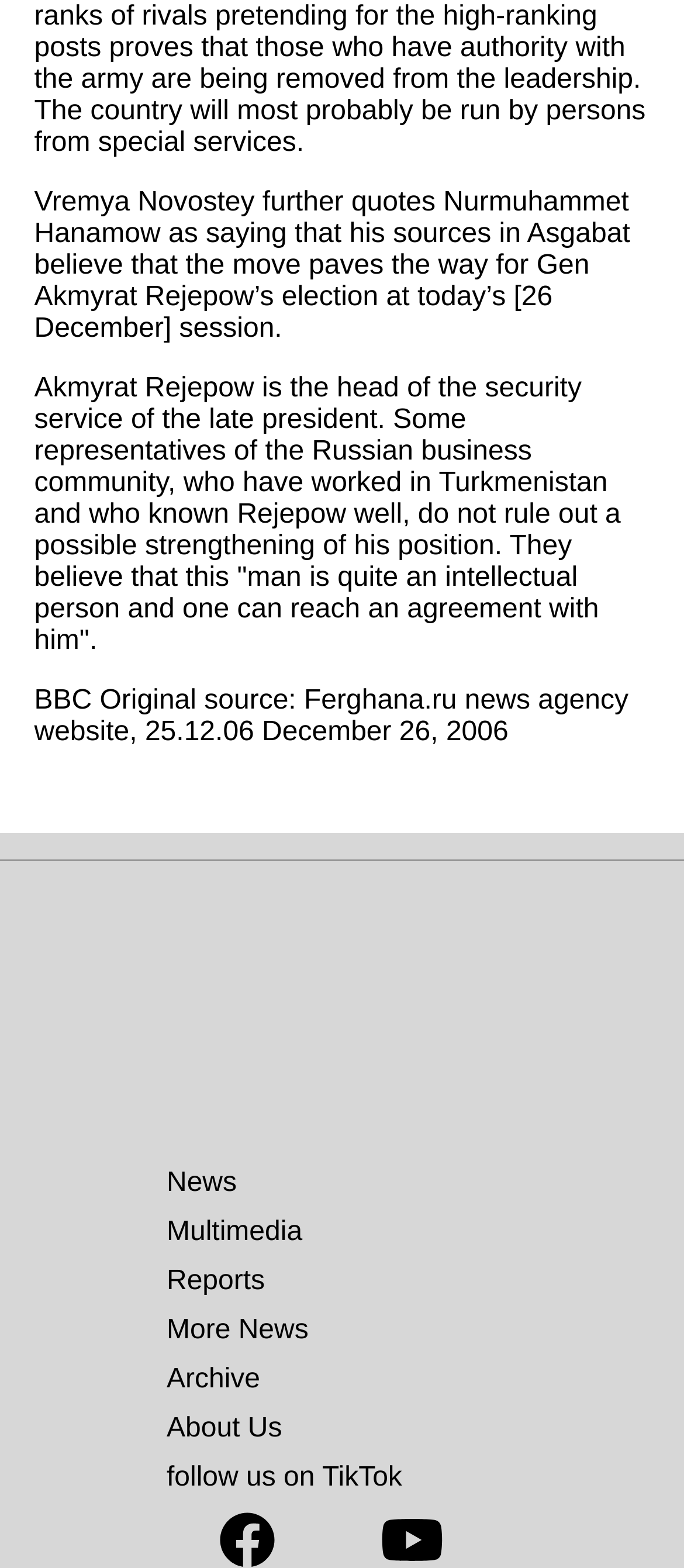Locate the coordinates of the bounding box for the clickable region that fulfills this instruction: "Watch on Youtube".

[0.556, 0.981, 0.649, 1.0]